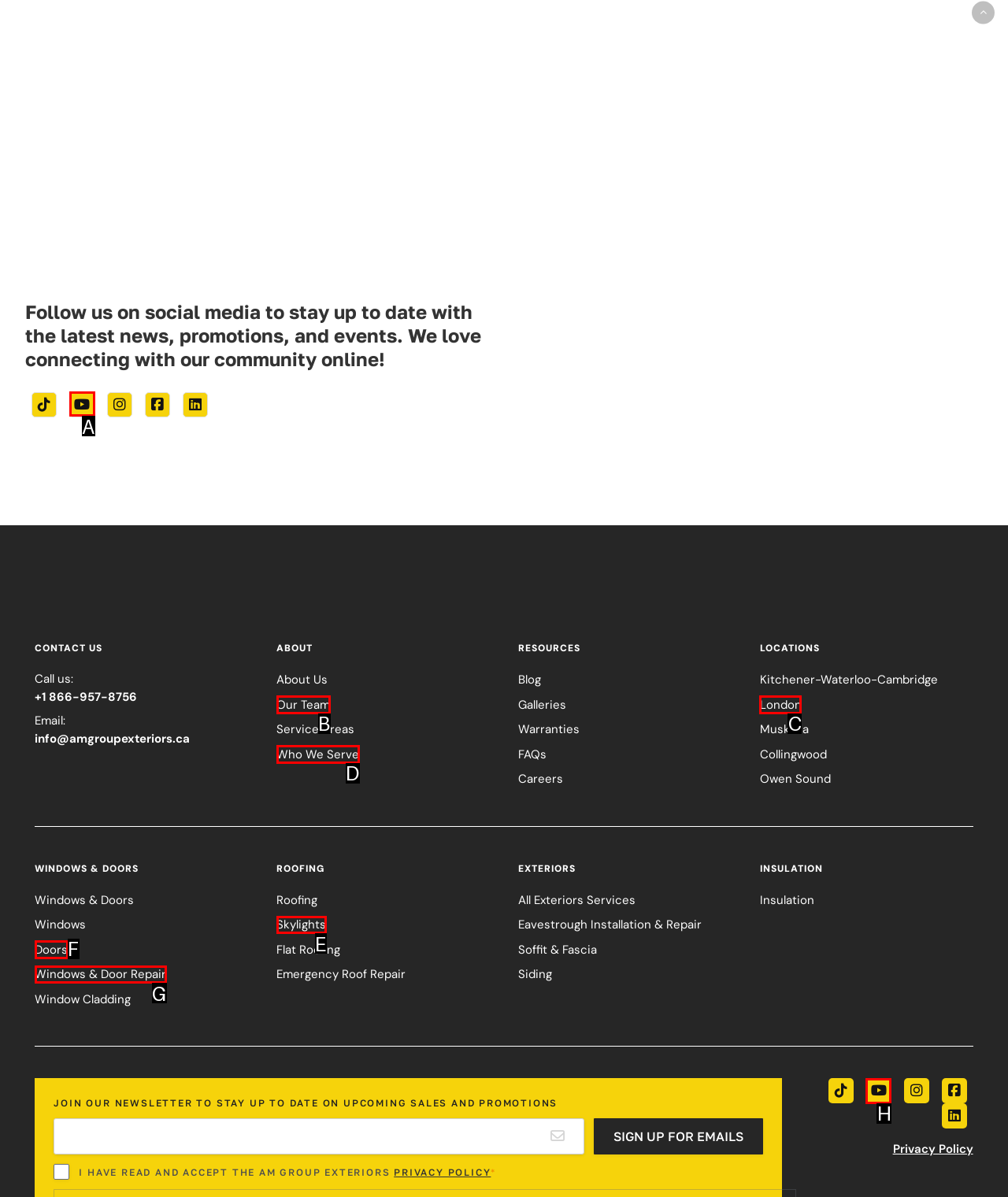Which option should be clicked to execute the task: Visit us on YouTube?
Reply with the letter of the chosen option.

A